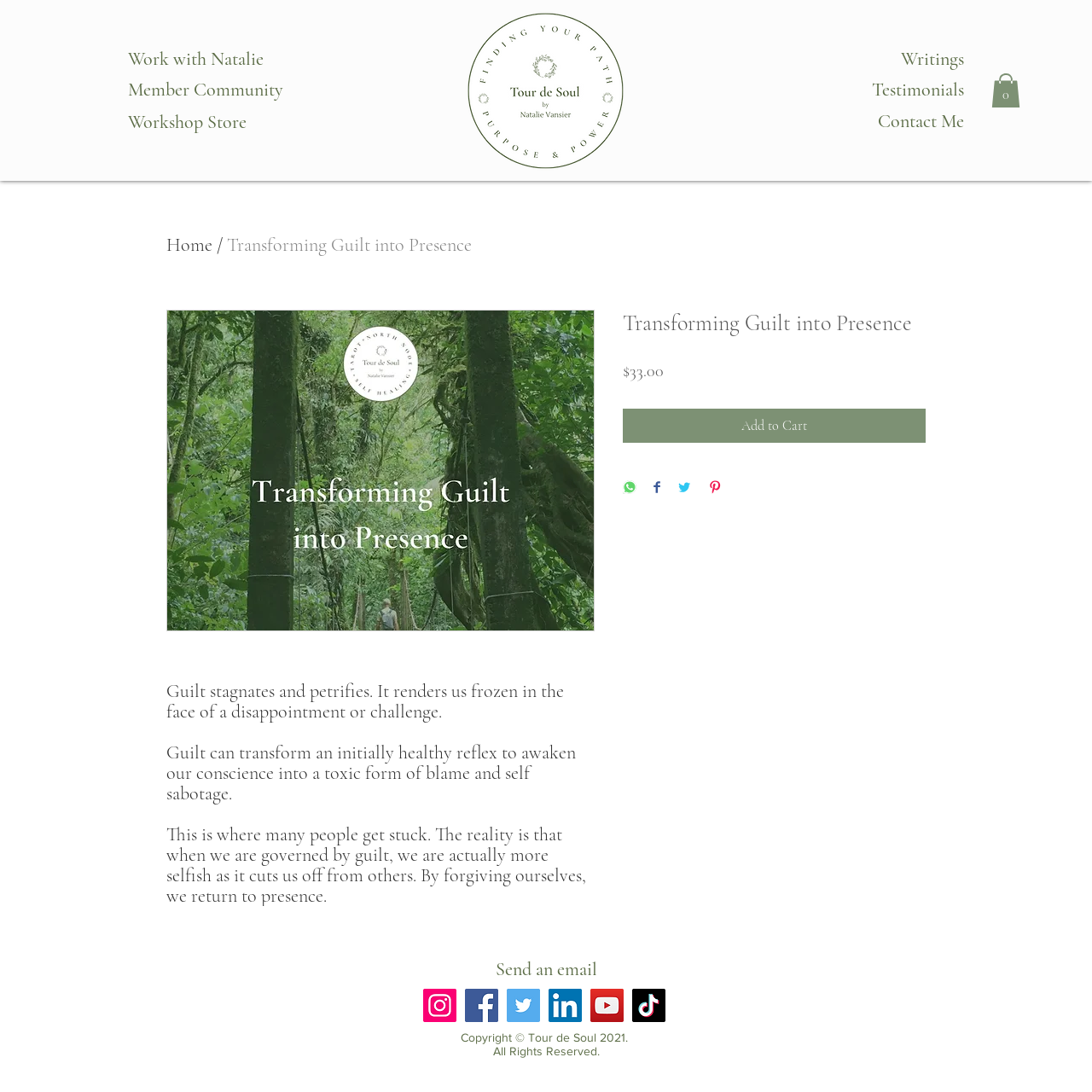Describe all significant elements and features of the webpage.

This webpage is titled "Transforming Guilt into Presence | Tour de Soul". At the top, there is a logo image on the right side, and a navigation menu with five headings: "Work with Natalie", "Member Community", "Workshop Store", "Writings", and "Testimonials". Each heading has a corresponding link below it.

Below the navigation menu, there is a main content area that takes up most of the page. It starts with a link to "Home" and a separator line. Then, there is a large image with a heading "Transforming Guilt into Presence" above it. The image is followed by three paragraphs of text that discuss the concept of guilt and how it can be transformed into presence.

To the right of the image, there is a section with a heading "Transforming Guilt into Presence" and a price of $33.00. Below the price, there are four buttons to add the item to the cart, share on WhatsApp, Facebook, Twitter, and Pinterest.

At the bottom of the page, there is a section with a link to send an email and a social bar with links to Instagram, Facebook, Twitter, LinkedIn, YouTube, and TikTok. The page ends with a copyright notice and a statement that all rights are reserved.